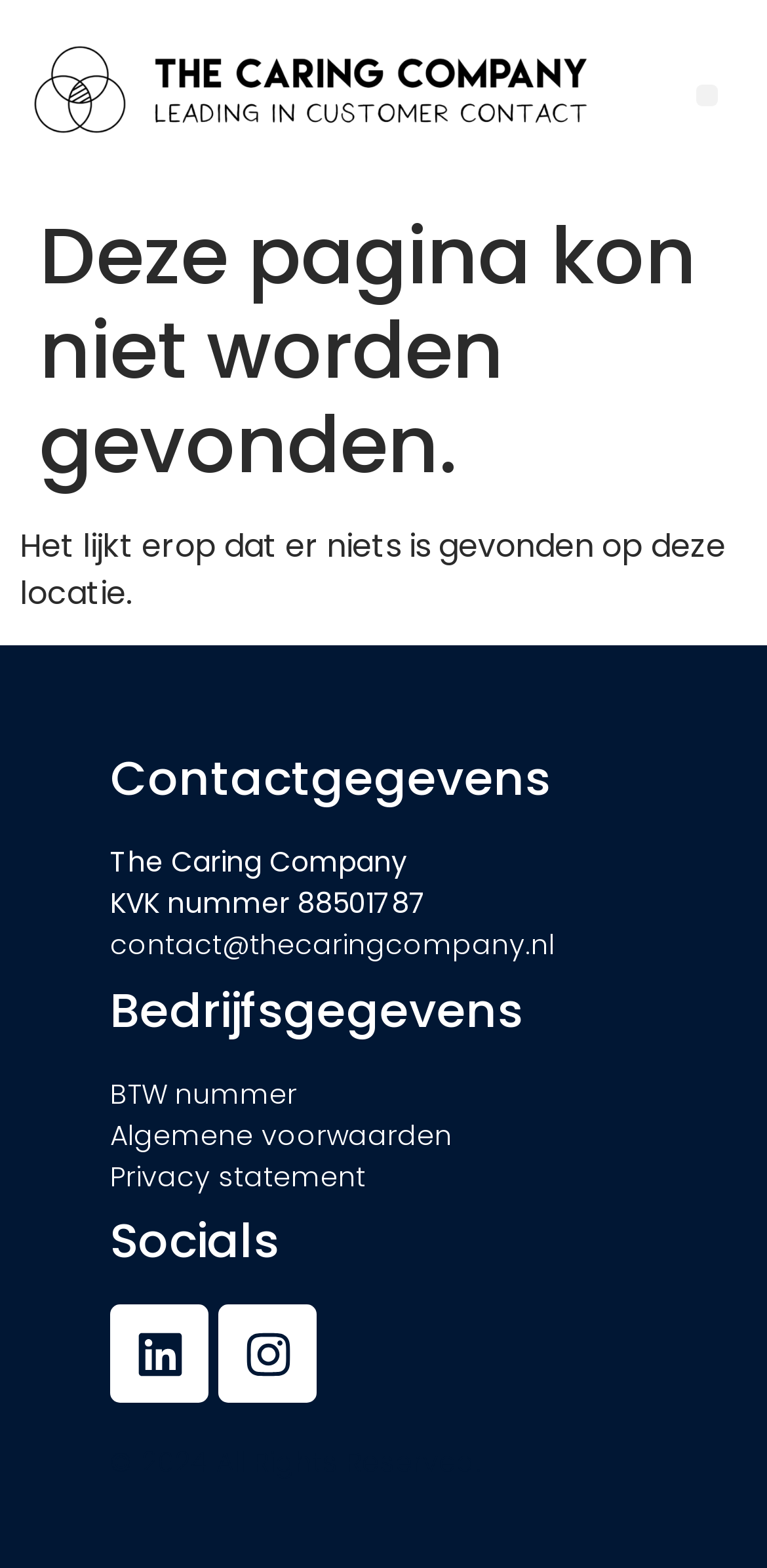What type of links are provided at the bottom of the page?
Refer to the screenshot and deliver a thorough answer to the question presented.

The links provided at the bottom of the page are social media links, specifically to LinkedIn and Instagram, as indicated by the text and images associated with these links. These links are likely provided to allow users to connect with the company on social media platforms.